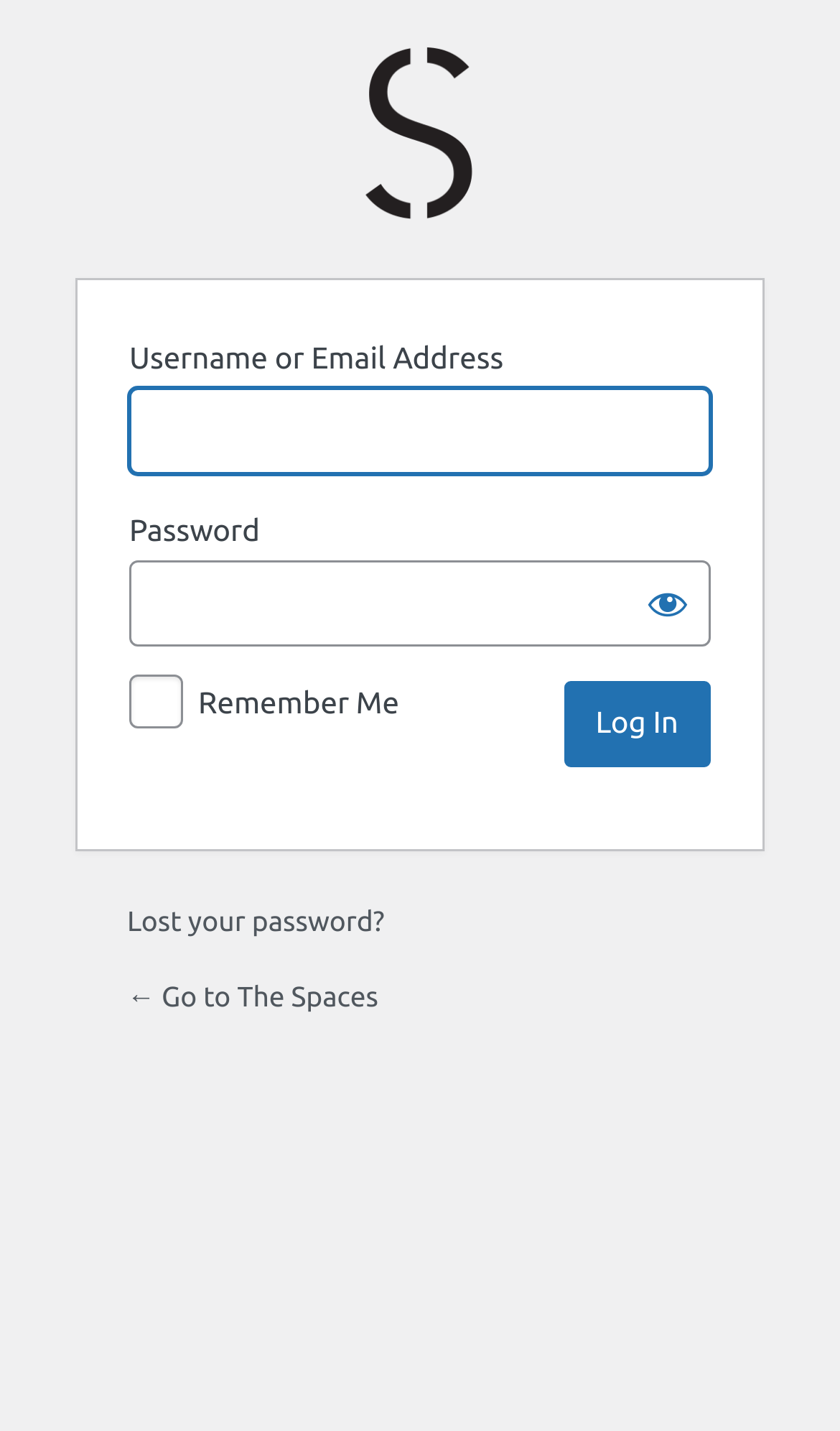What is the purpose of this webpage?
Answer the question in as much detail as possible.

Based on the webpage's structure and elements, it appears to be a login page where users can enter their username or email address and password to access a platform or service called 'The Spaces'.